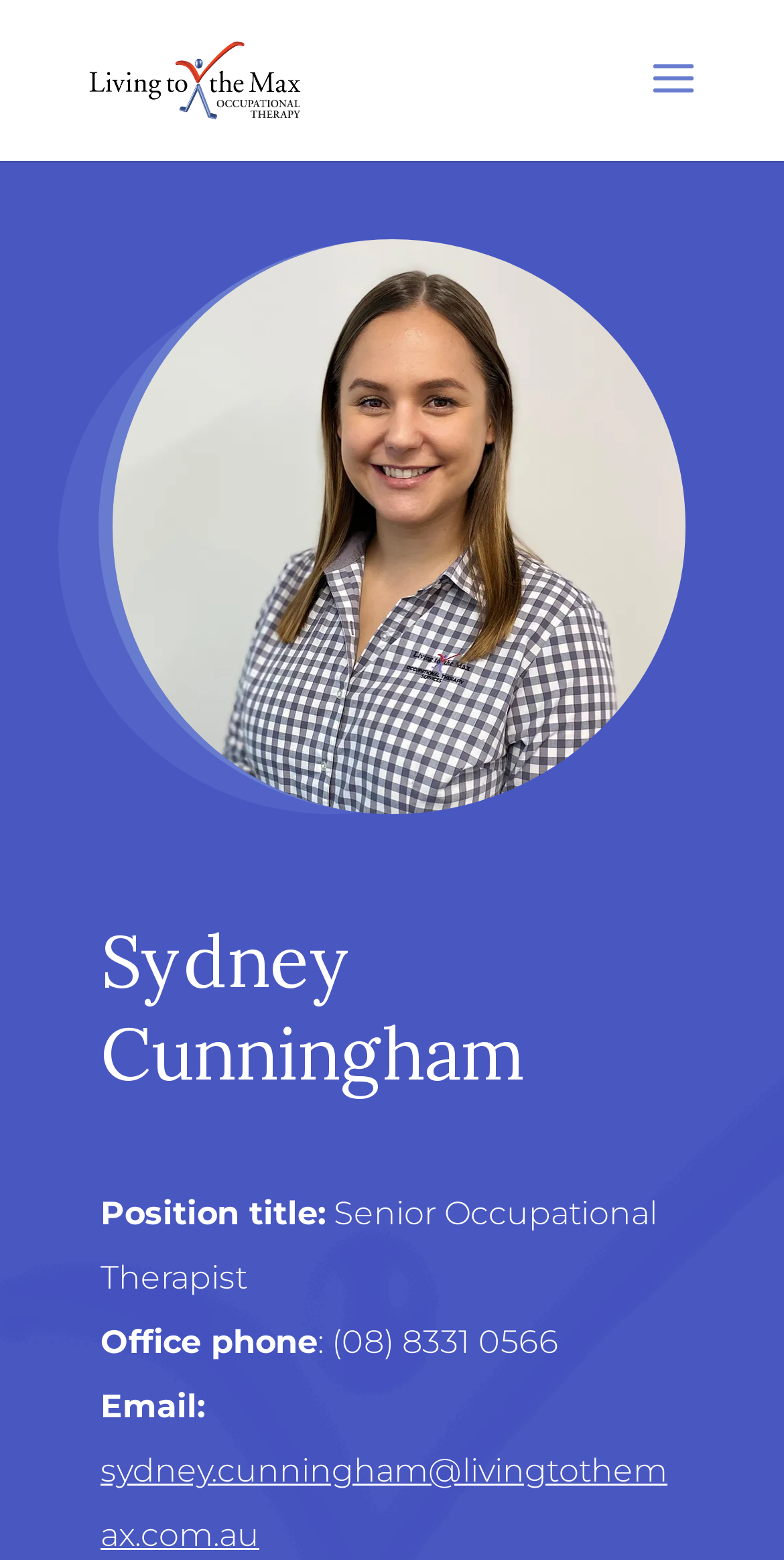Find the bounding box of the web element that fits this description: "sydney.cunningham@livingtothemax.com.au".

[0.128, 0.931, 0.851, 0.996]